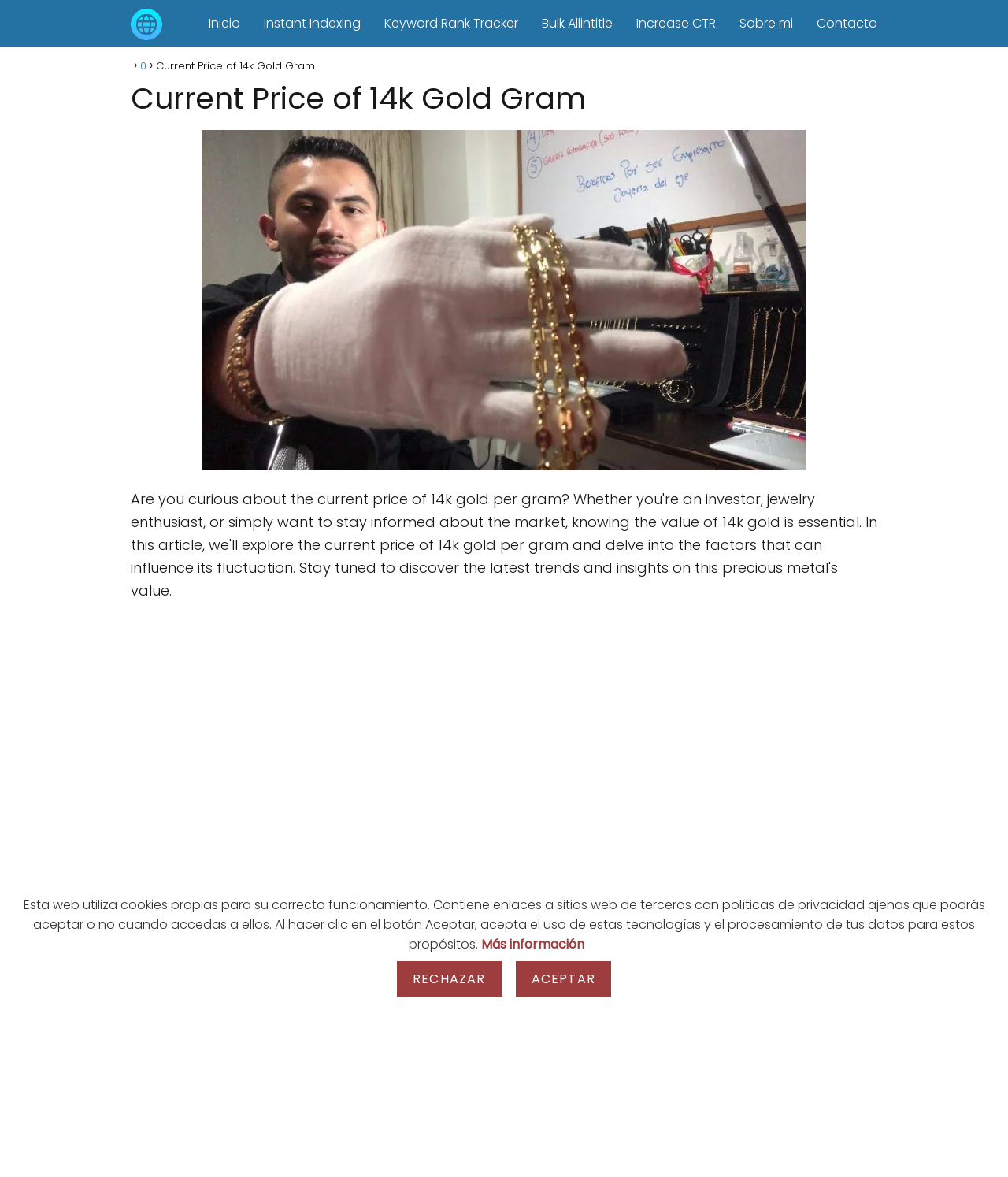Identify the coordinates of the bounding box for the element that must be clicked to accomplish the instruction: "click the Contacto link".

[0.81, 0.012, 0.87, 0.027]